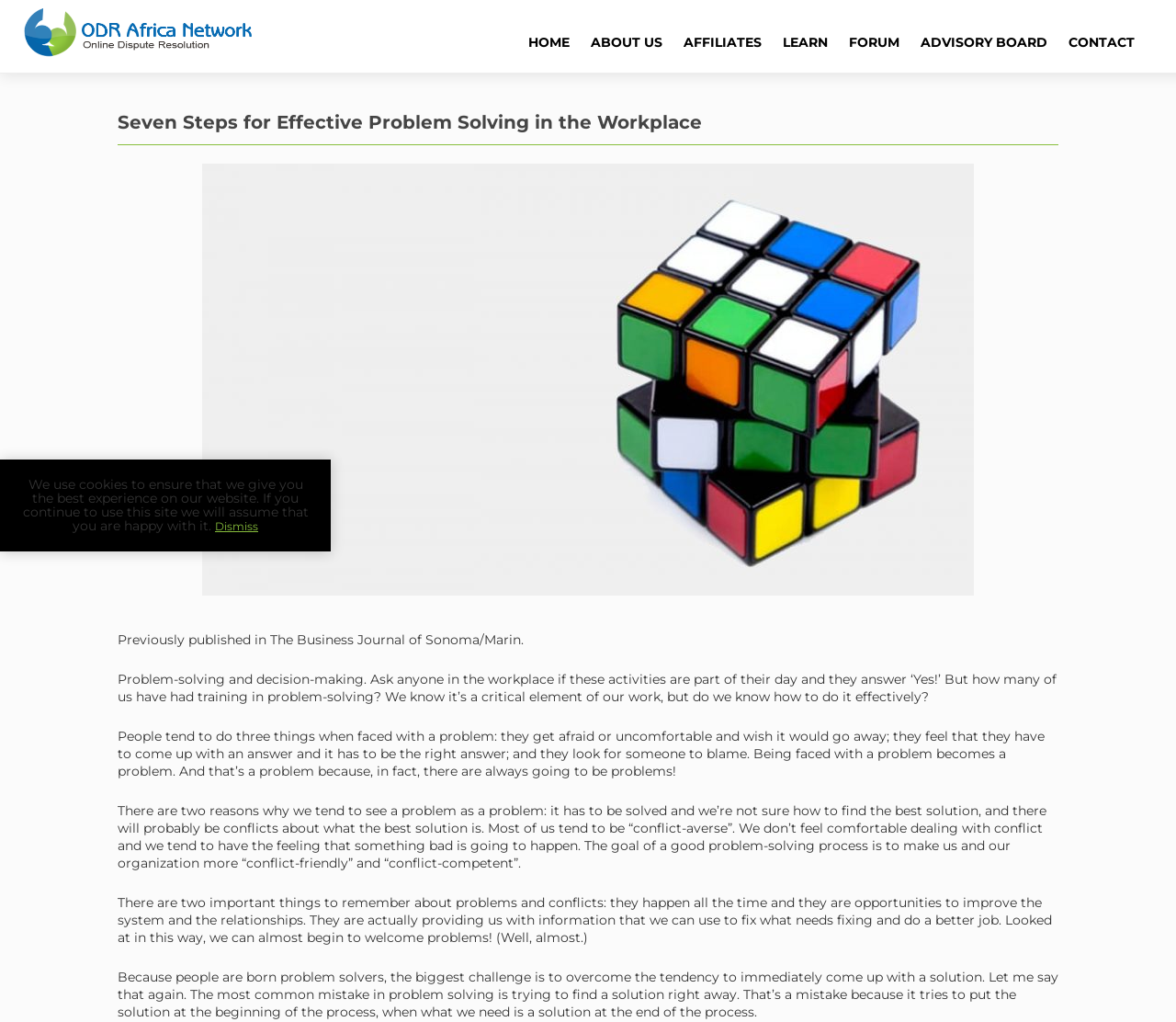Could you specify the bounding box coordinates for the clickable section to complete the following instruction: "Click CONTACT"?

[0.901, 0.022, 0.973, 0.062]